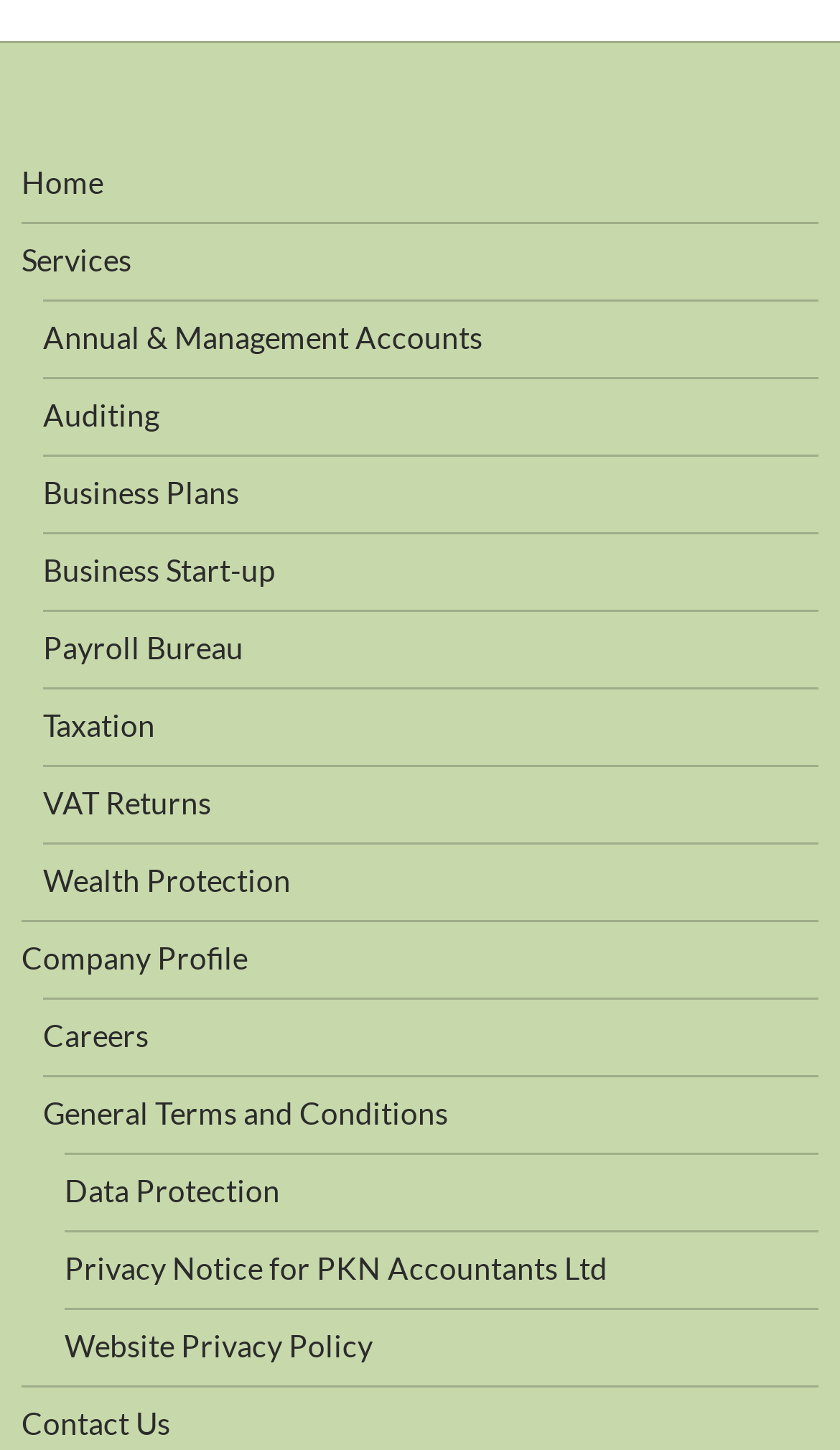Refer to the image and answer the question with as much detail as possible: How many services are listed on the webpage?

There are 9 services listed on the webpage, which are 'Annual & Management Accounts', 'Auditing', 'Business Plans', 'Business Start-up', 'Payroll Bureau', 'Taxation', 'VAT Returns', and 'Wealth Protection'. These services are listed in a vertical order with their bounding box coordinates indicating their positions on the webpage.